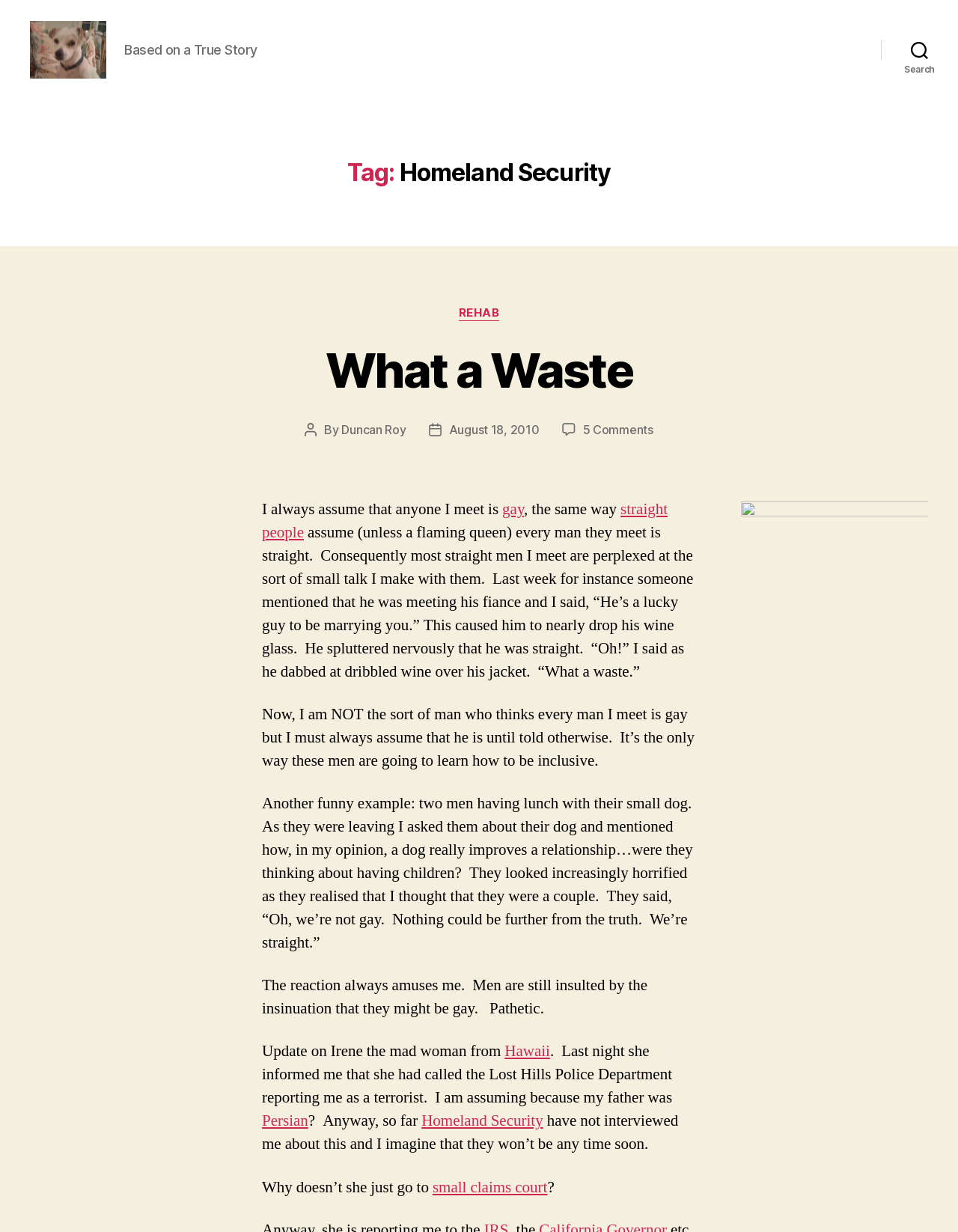Please identify the bounding box coordinates of the area I need to click to accomplish the following instruction: "View the 'Homeland Security' post".

[0.44, 0.91, 0.567, 0.926]